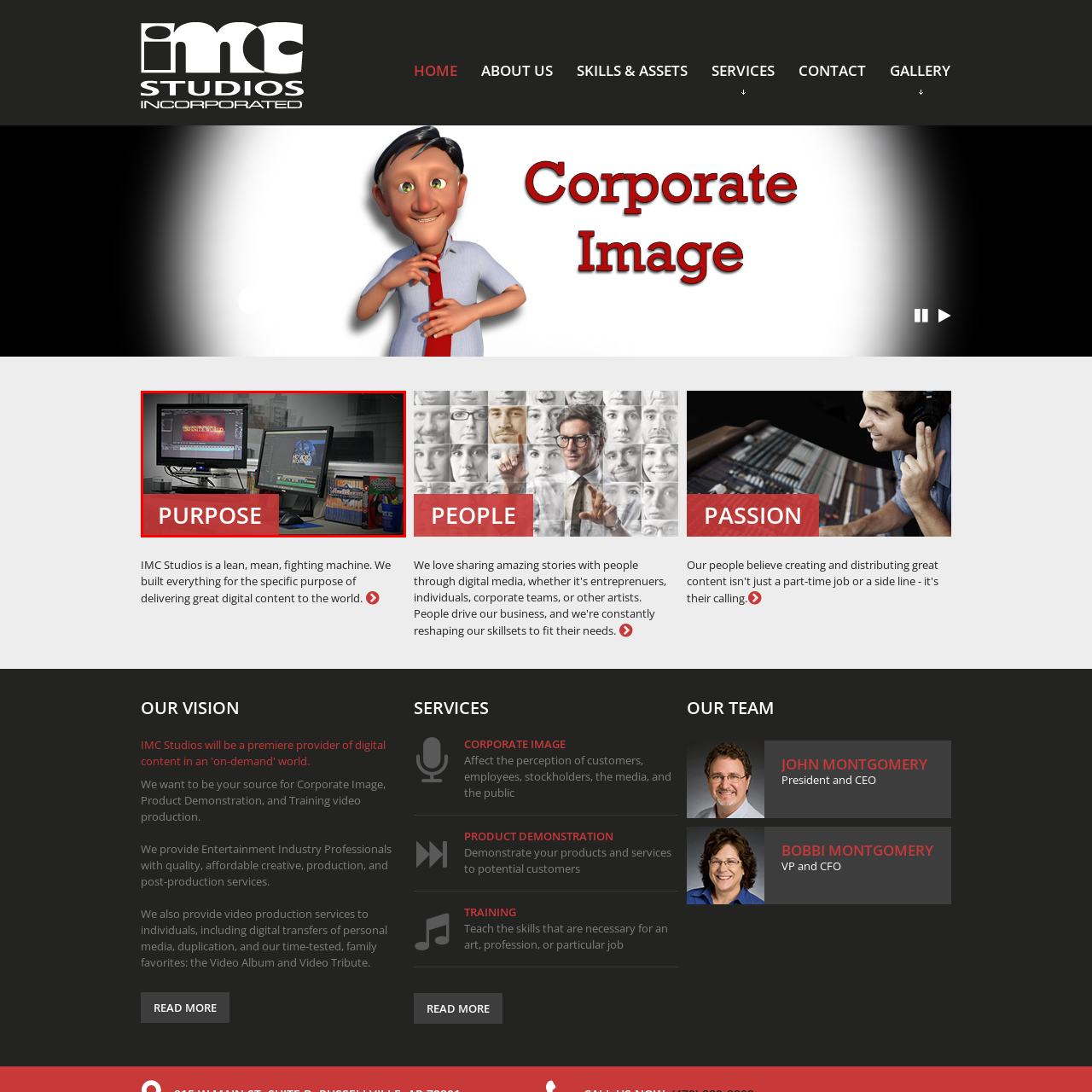How many monitors are displayed in the image?
Focus on the image enclosed by the red bounding box and elaborate on your answer to the question based on the visual details present.

The caption describes the image as featuring dual monitors, one displaying partially rendered graphics and the other displaying intricate editing software.